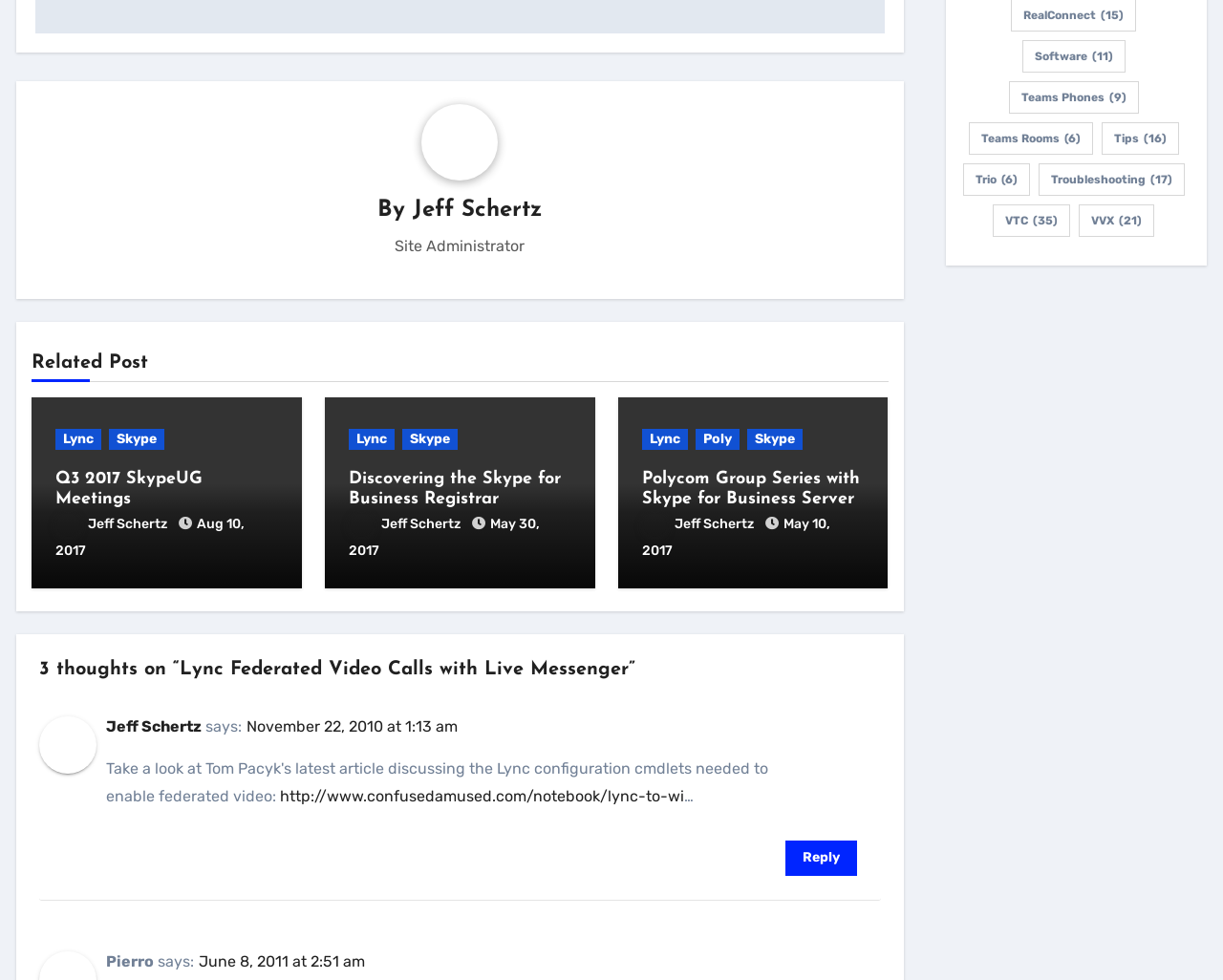What are the categories listed on the webpage? Refer to the image and provide a one-word or short phrase answer.

Software, Teams Phones, Teams Rooms, etc.